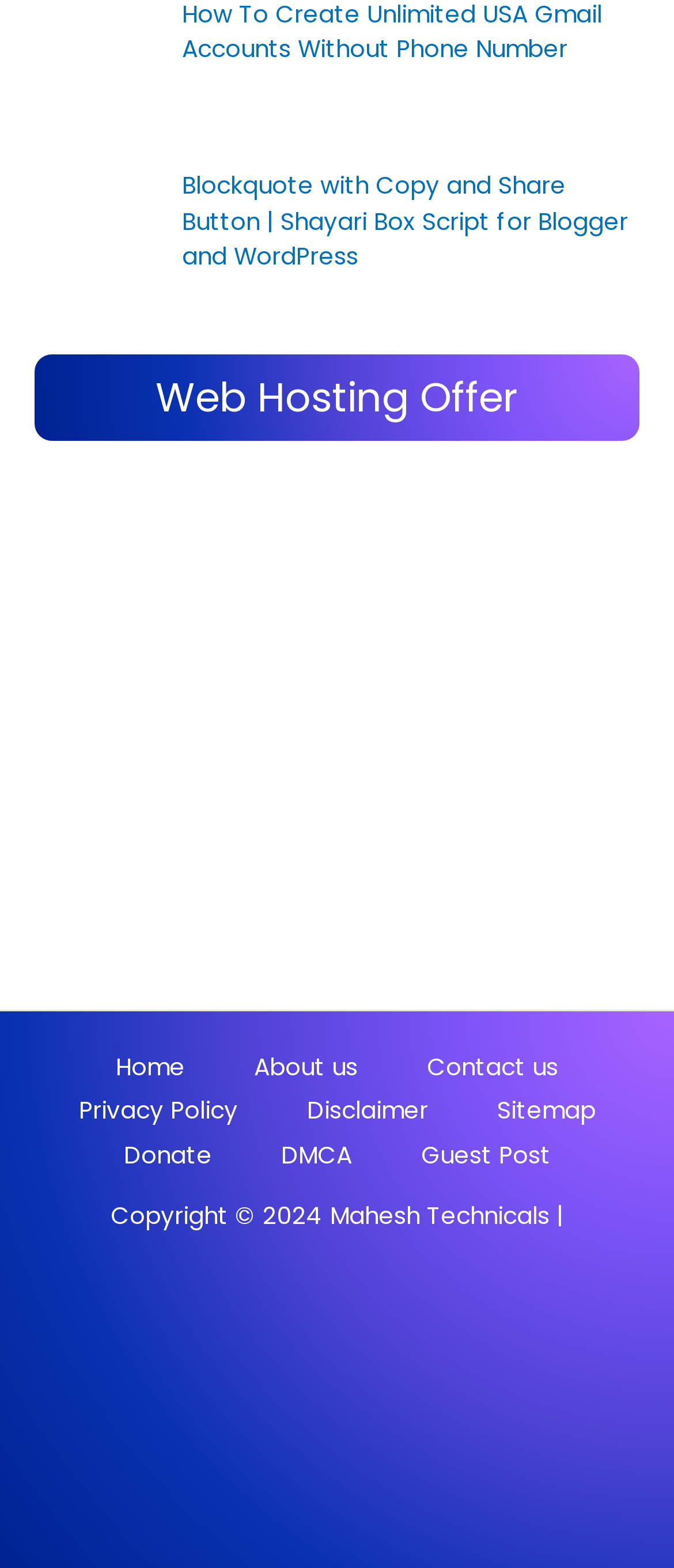What is the copyright year?
Refer to the screenshot and deliver a thorough answer to the question presented.

I found the StaticText element with the text 'Copyright © 2024' in the footer section of the page, which indicates the copyright year.